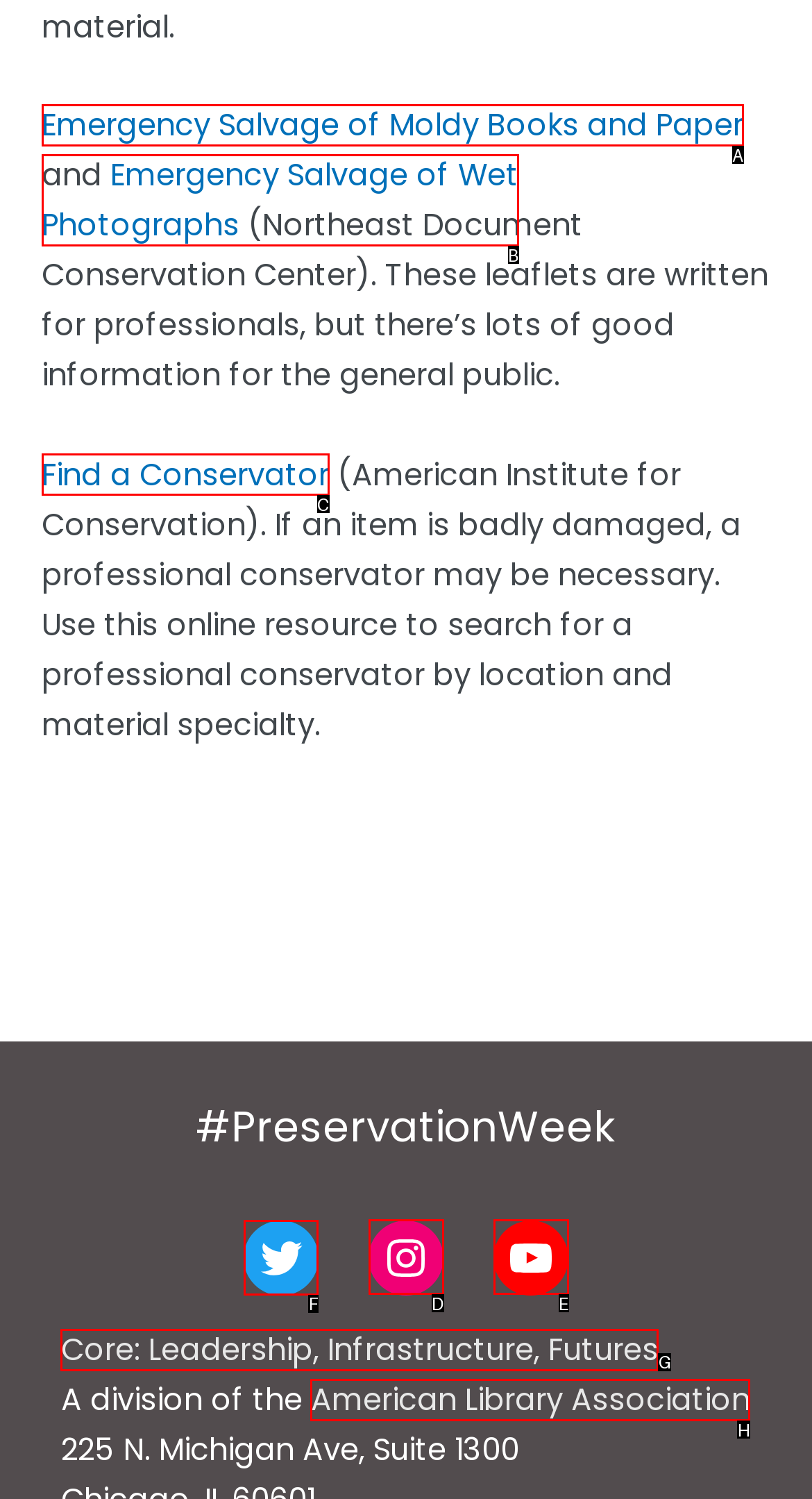Which HTML element should be clicked to perform the following task: Visit Twitter
Reply with the letter of the appropriate option.

F